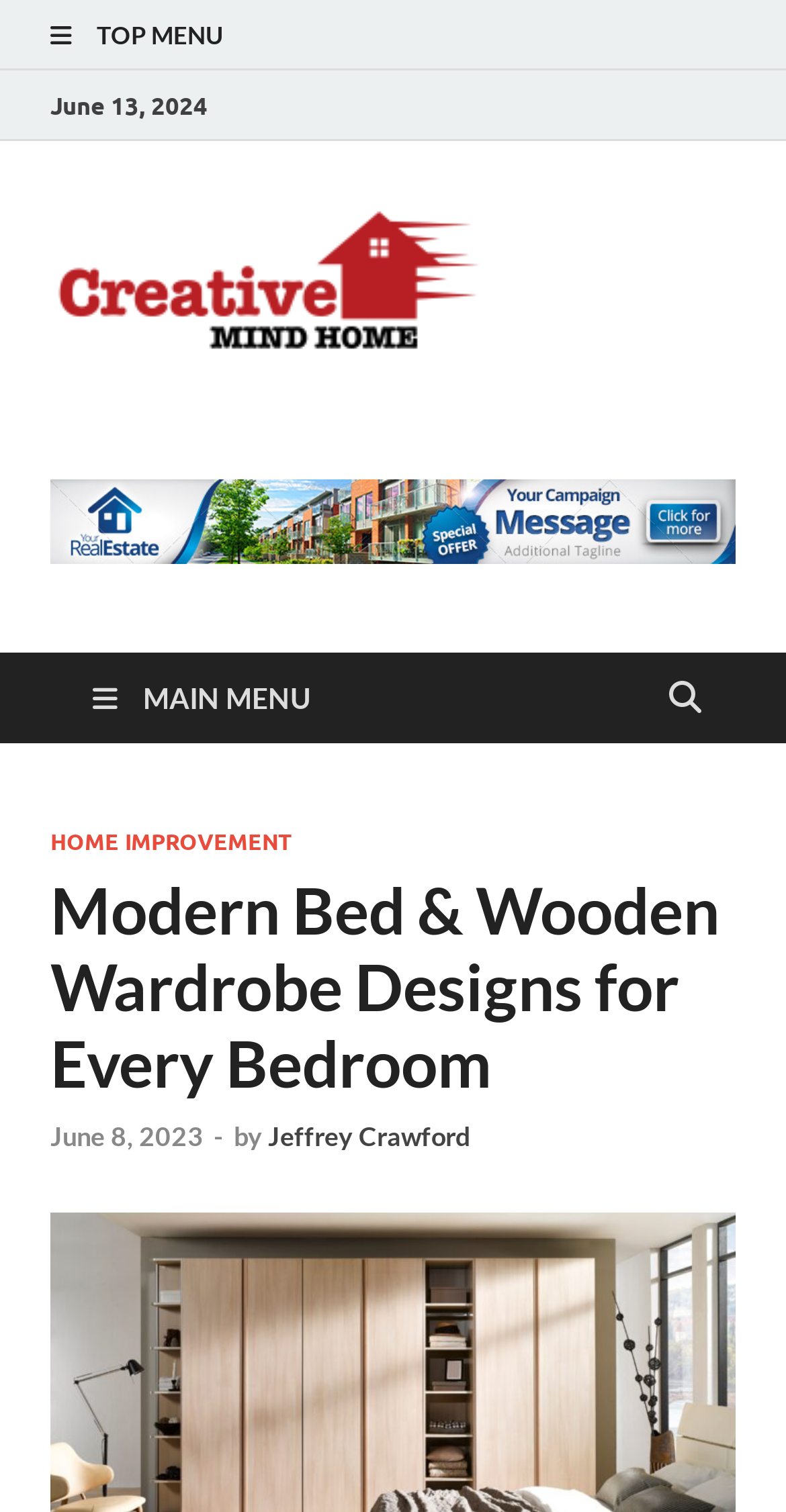Identify the bounding box coordinates for the UI element described by the following text: "June 8, 2023August 4, 2023". Provide the coordinates as four float numbers between 0 and 1, in the format [left, top, right, bottom].

[0.064, 0.741, 0.259, 0.762]